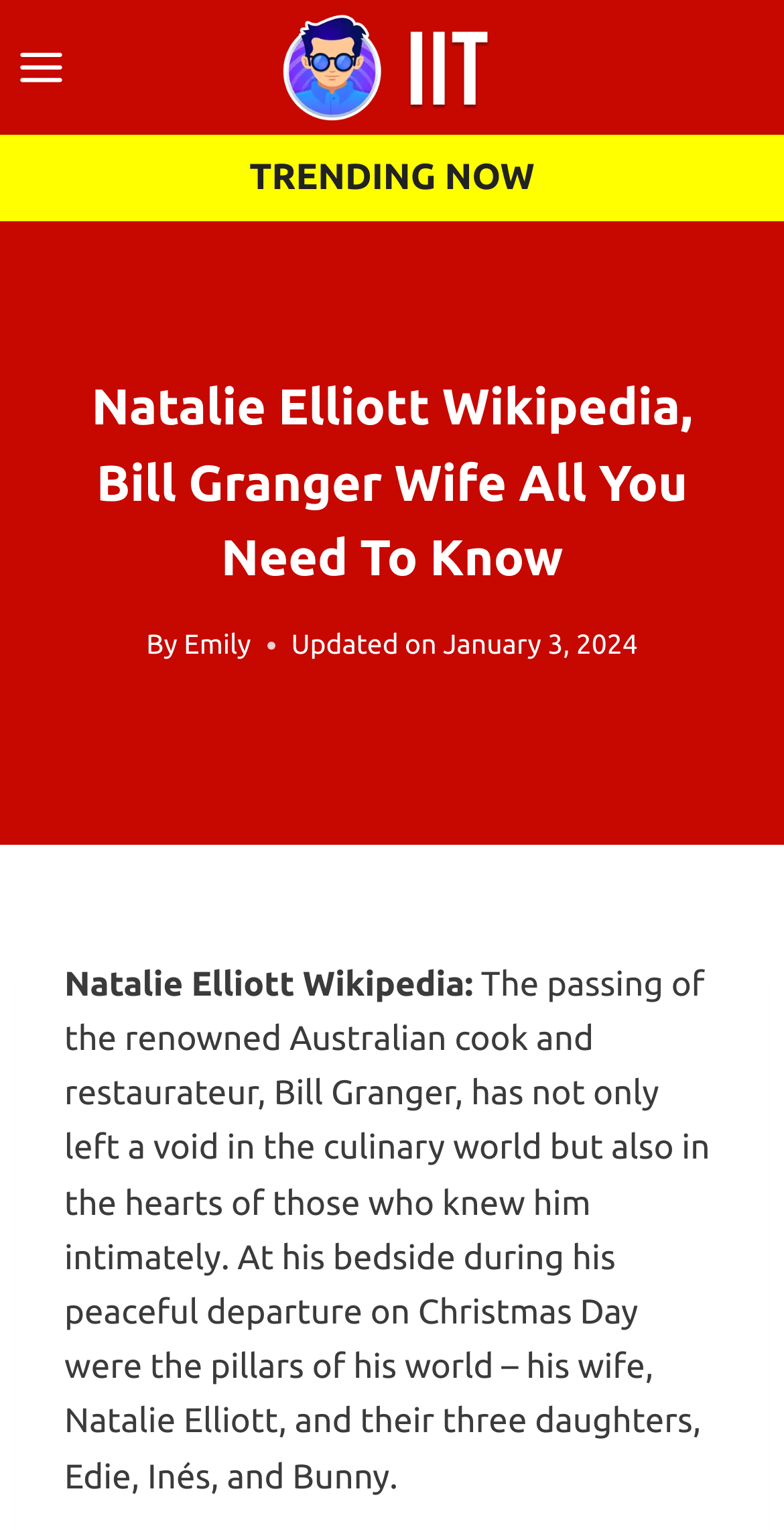Please answer the following question using a single word or phrase: 
Who is Bill Granger's wife?

Natalie Elliott